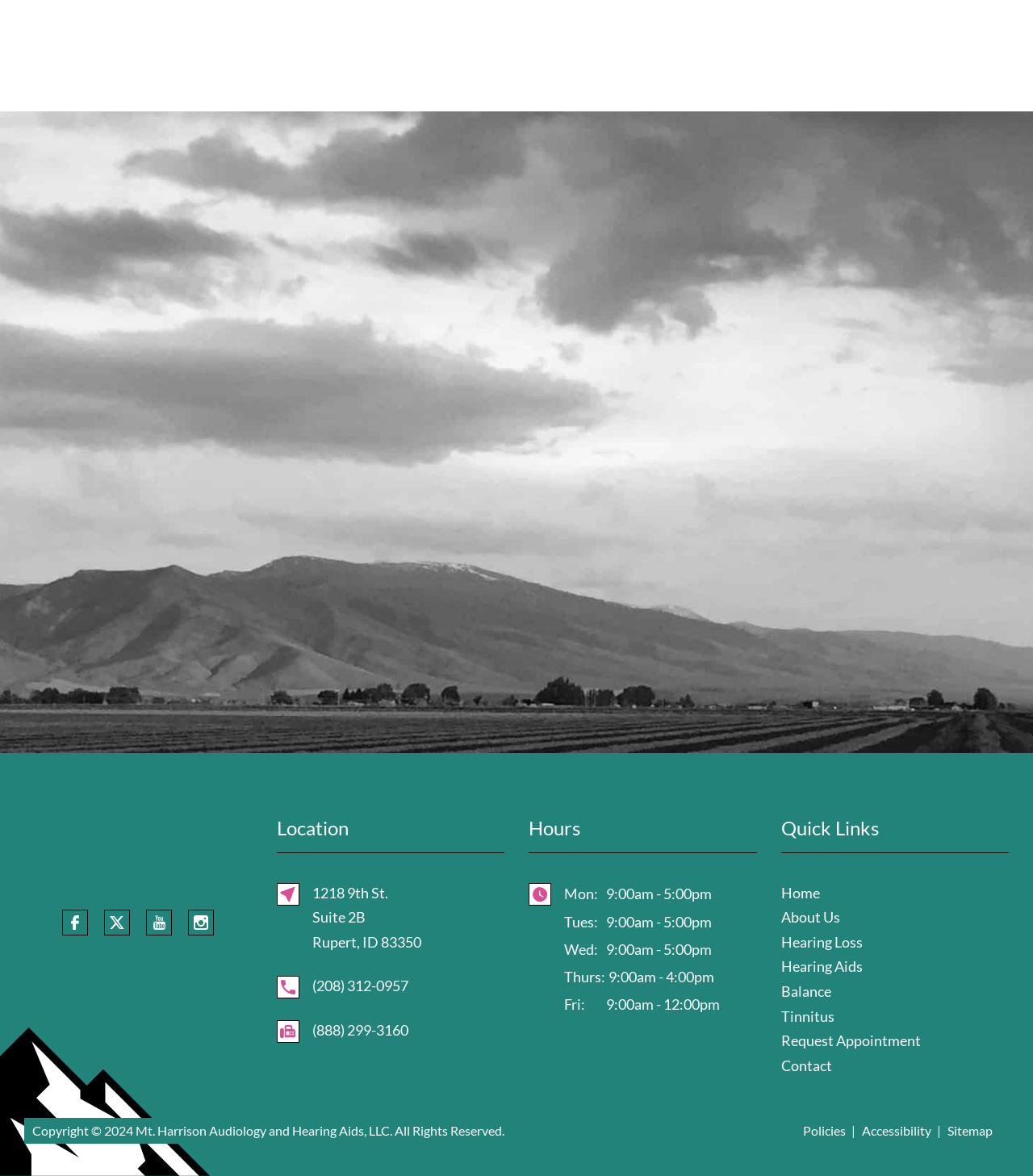What is the last link listed under the 'Quick Links' heading?
Based on the content of the image, thoroughly explain and answer the question.

The 'Quick Links' heading lists several links, including 'Home', 'About Us', and others. The last link listed is 'Sitemap', which is located at the bottom of the list.